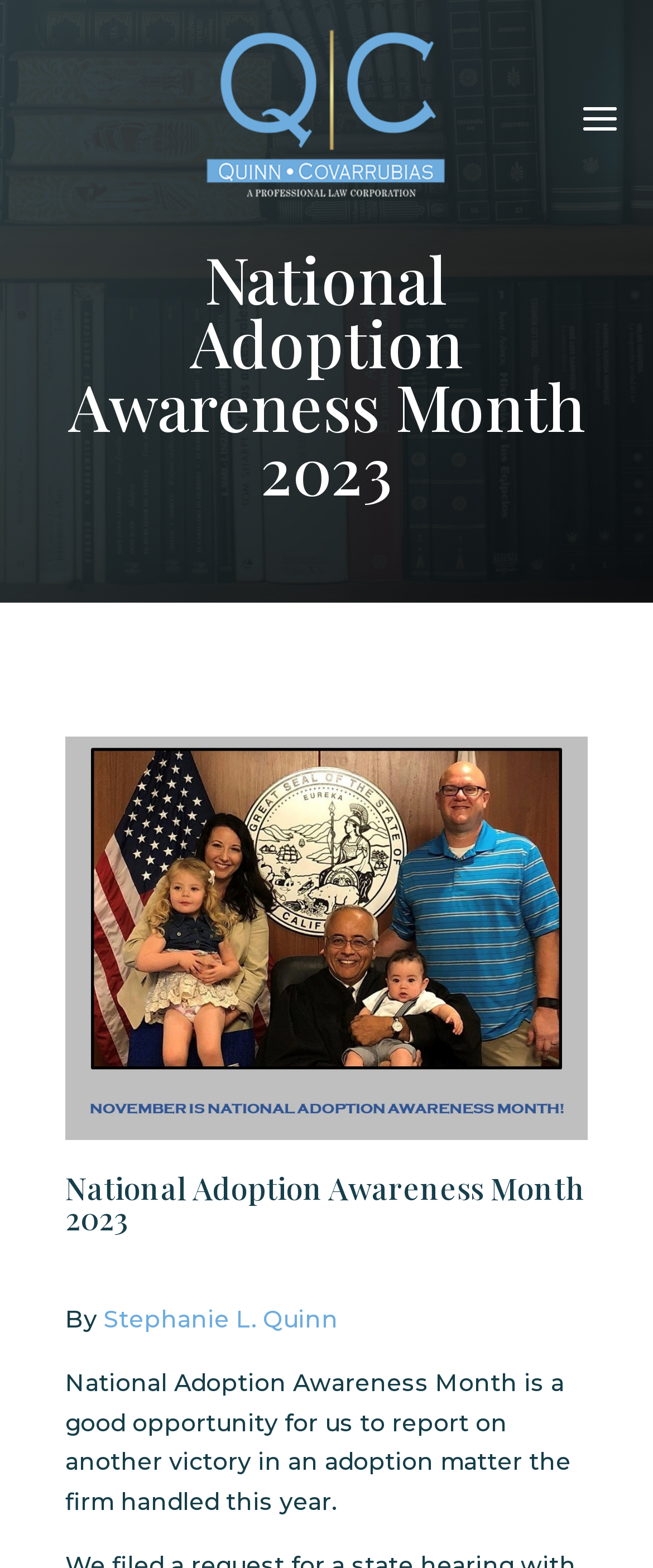Mark the bounding box of the element that matches the following description: "Stephanie L. Quinn".

[0.159, 0.832, 0.518, 0.851]